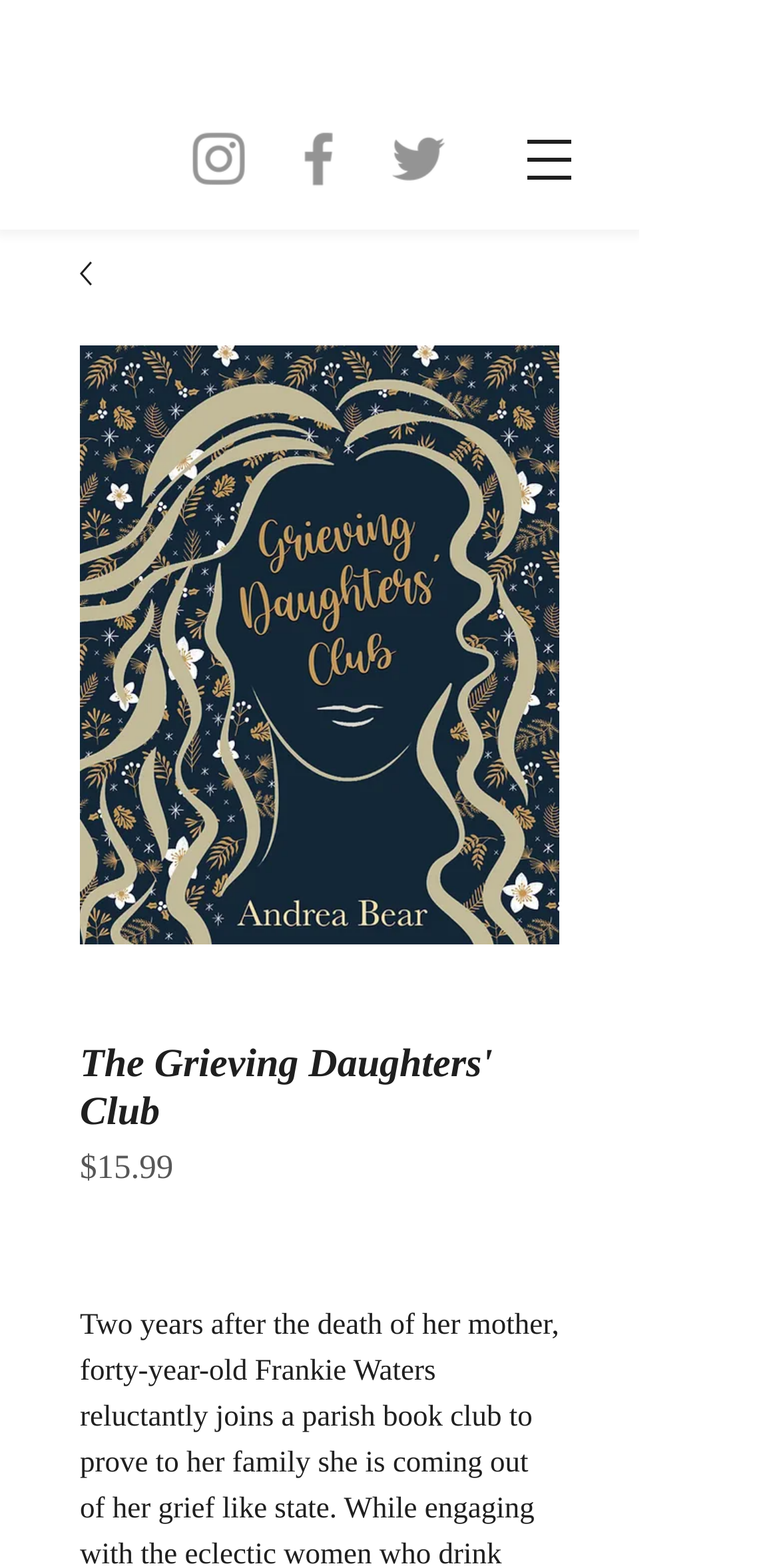What is the price of the book?
Using the visual information, answer the question in a single word or phrase.

$15.99